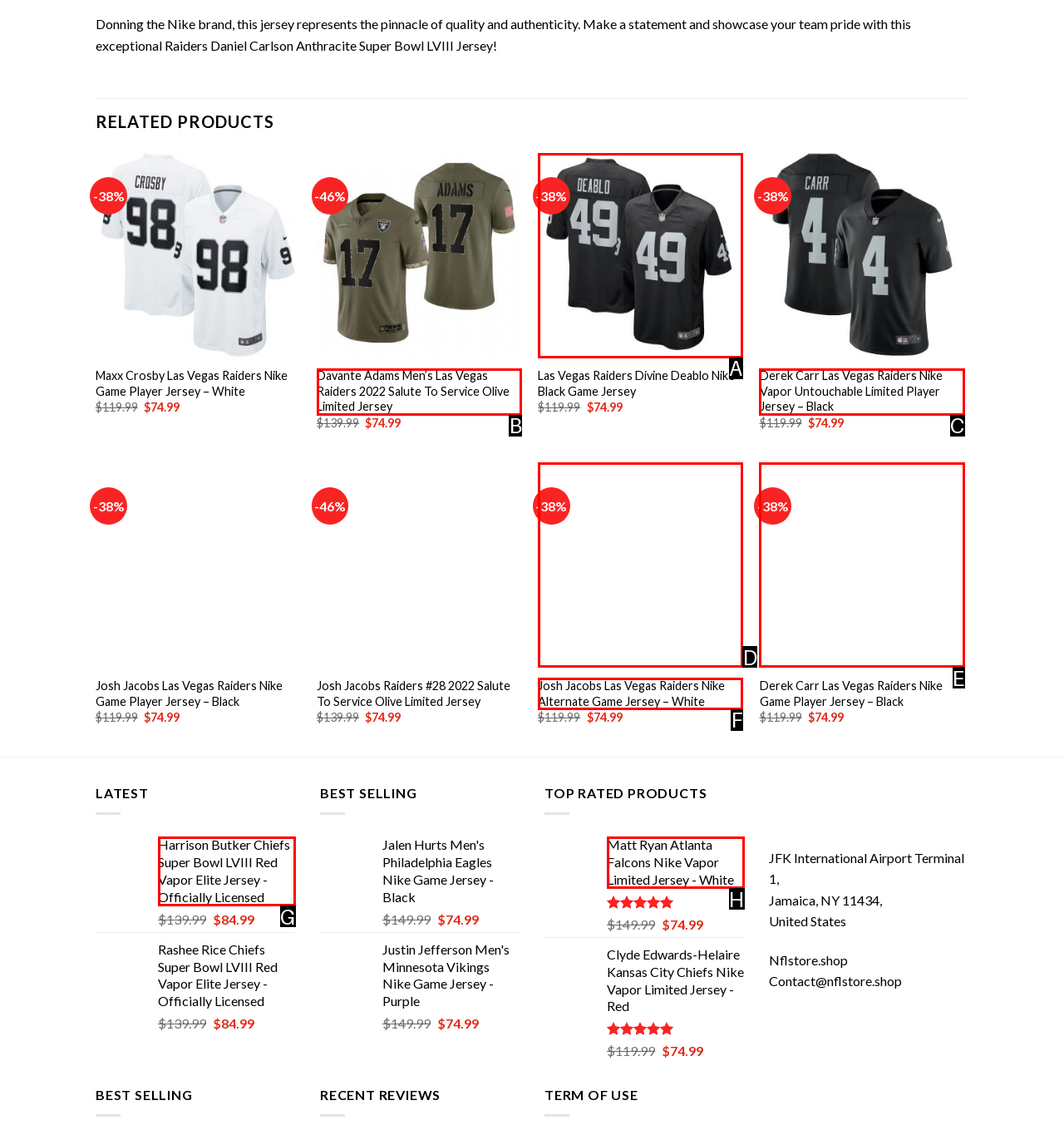Tell me the letter of the UI element I should click to accomplish the task: Check the price of 'Las Vegas Raiders Divine Deablo Nike Black Game Jersey' based on the choices provided in the screenshot.

A